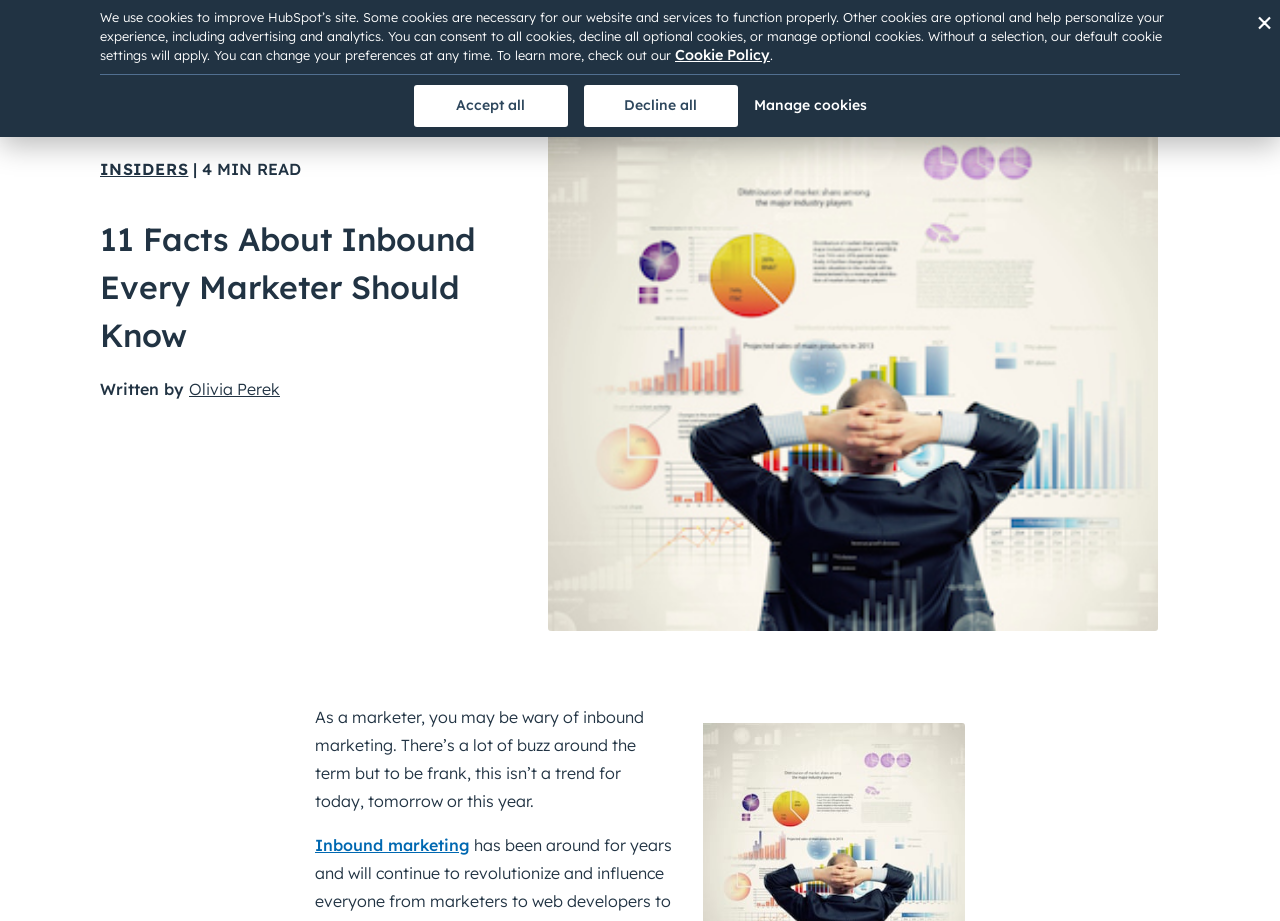Please identify the bounding box coordinates of the area I need to click to accomplish the following instruction: "Learn about inbound marketing".

[0.246, 0.907, 0.367, 0.928]